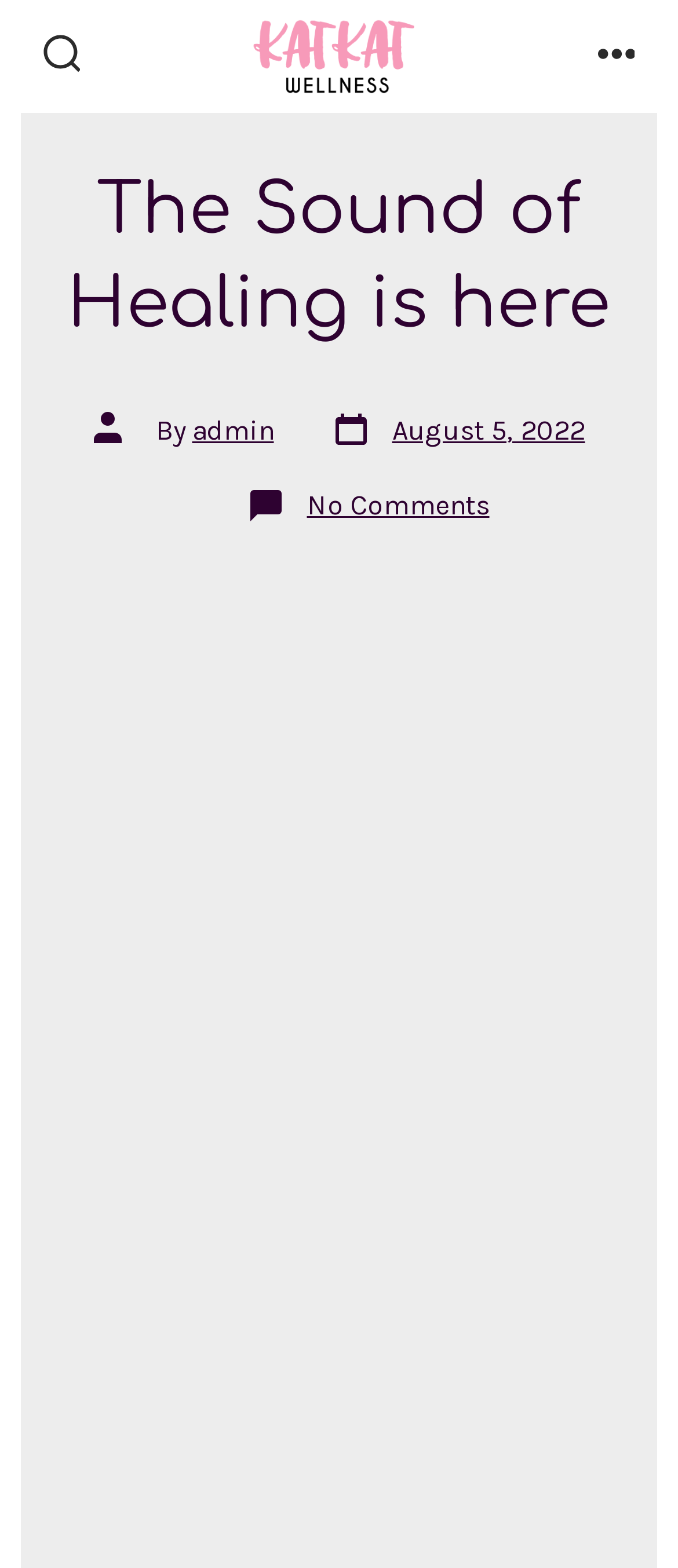How many comments are there on the latest article?
Refer to the image and provide a one-word or short phrase answer.

No Comments